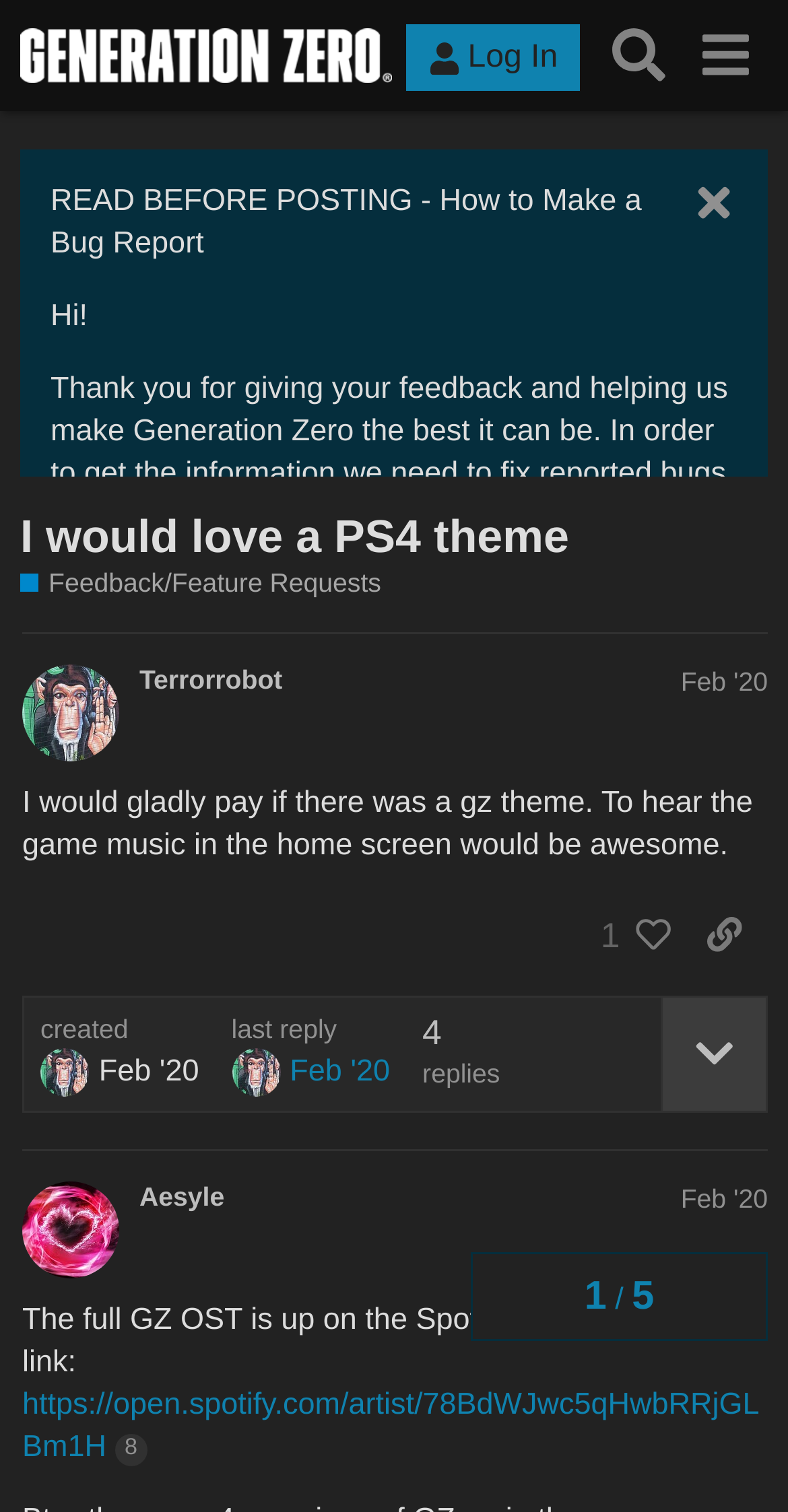Point out the bounding box coordinates of the section to click in order to follow this instruction: "View the topic details".

[0.838, 0.659, 0.972, 0.735]